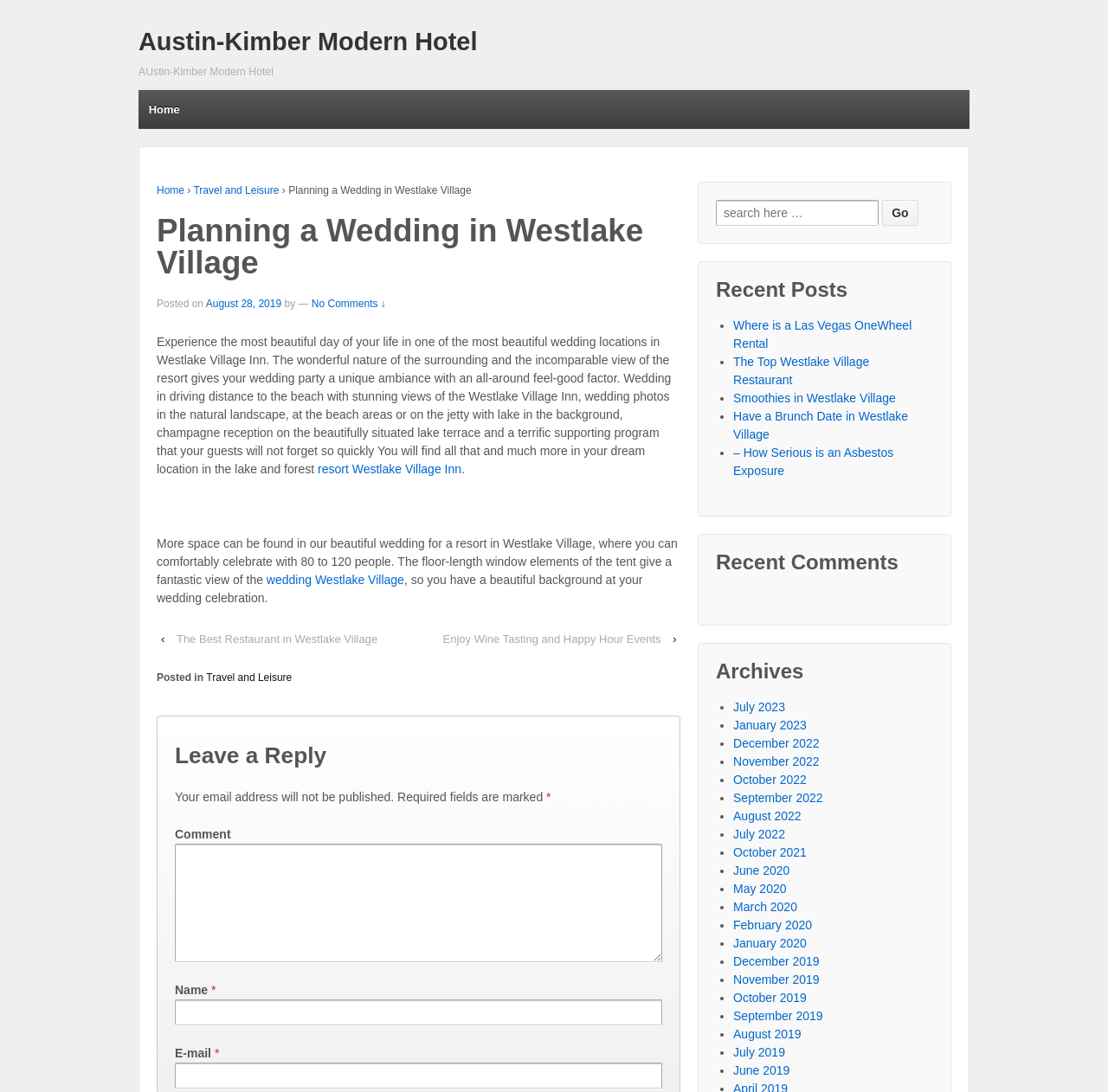Identify and provide the bounding box coordinates of the UI element described: "parent_node: Search for: name="submit" value="Go"". The coordinates should be formatted as [left, top, right, bottom], with each number being a float between 0 and 1.

[0.796, 0.183, 0.829, 0.207]